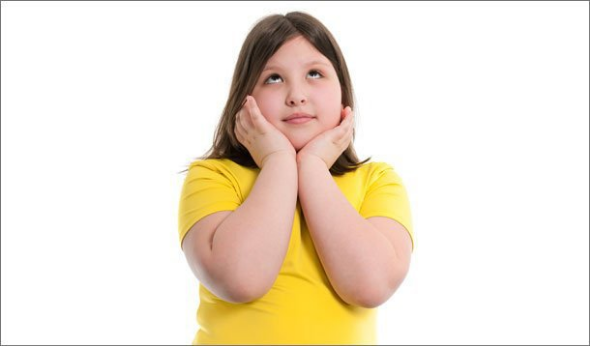What is the girl's facial expression?
Give a detailed explanation using the information visible in the image.

The girl's face appears to convey a mixture of emotions, with her eyes slightly rolled back and a thoughtful gaze, suggesting a sense of curiosity and concern, which is fitting with the context of discussions surrounding obesity and children's health.